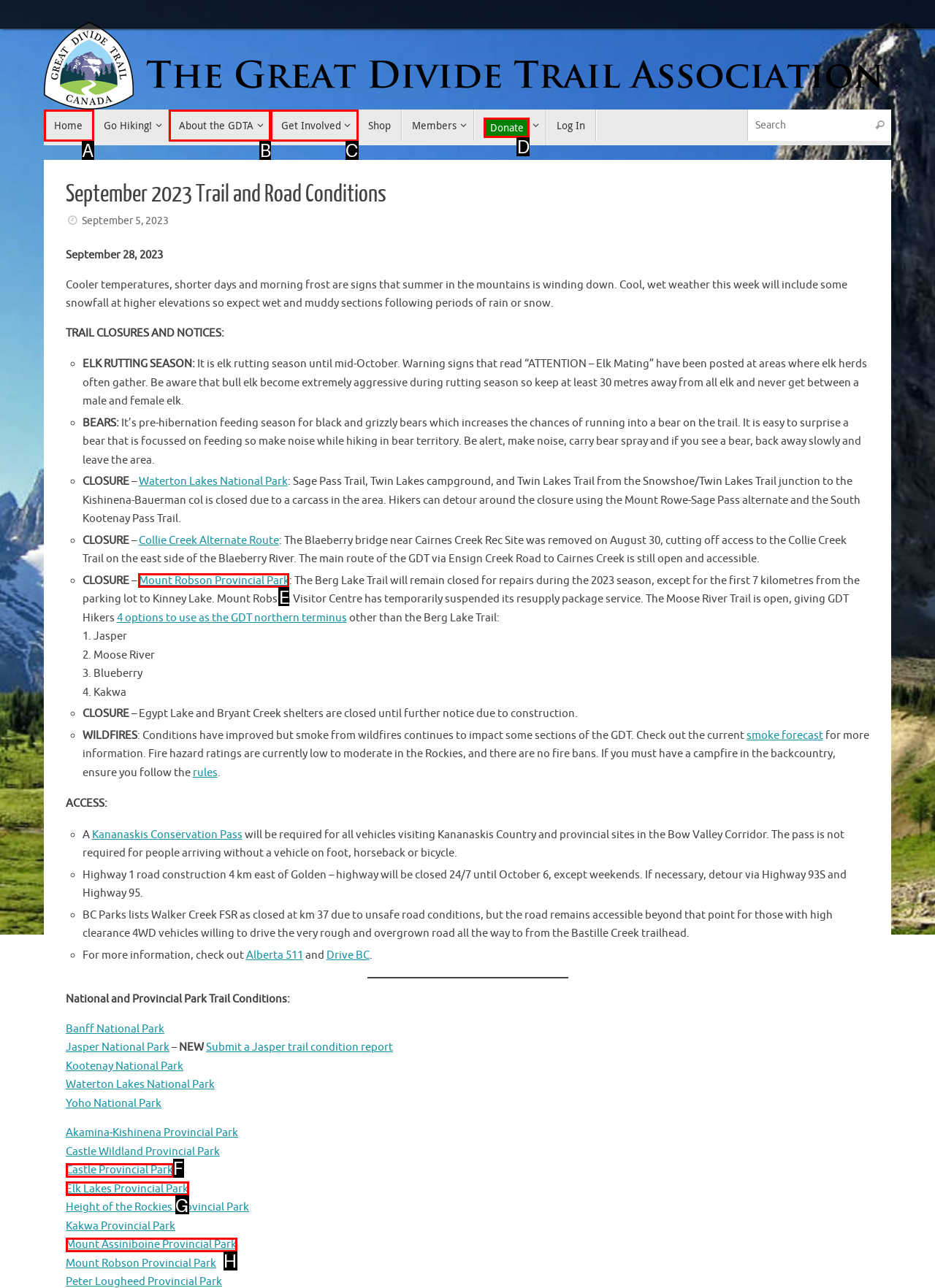Looking at the description: Ernie Leseberg, identify which option is the best match and respond directly with the letter of that option.

None